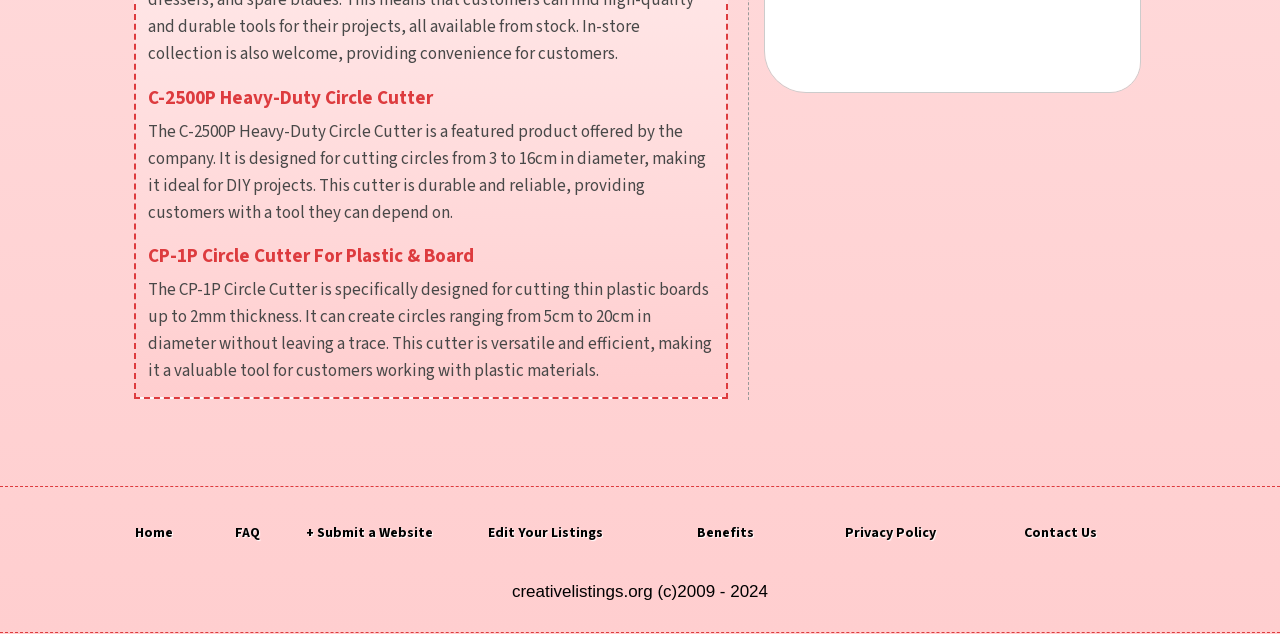Provide the bounding box coordinates for the area that should be clicked to complete the instruction: "contact us".

[0.8, 0.825, 0.857, 0.857]